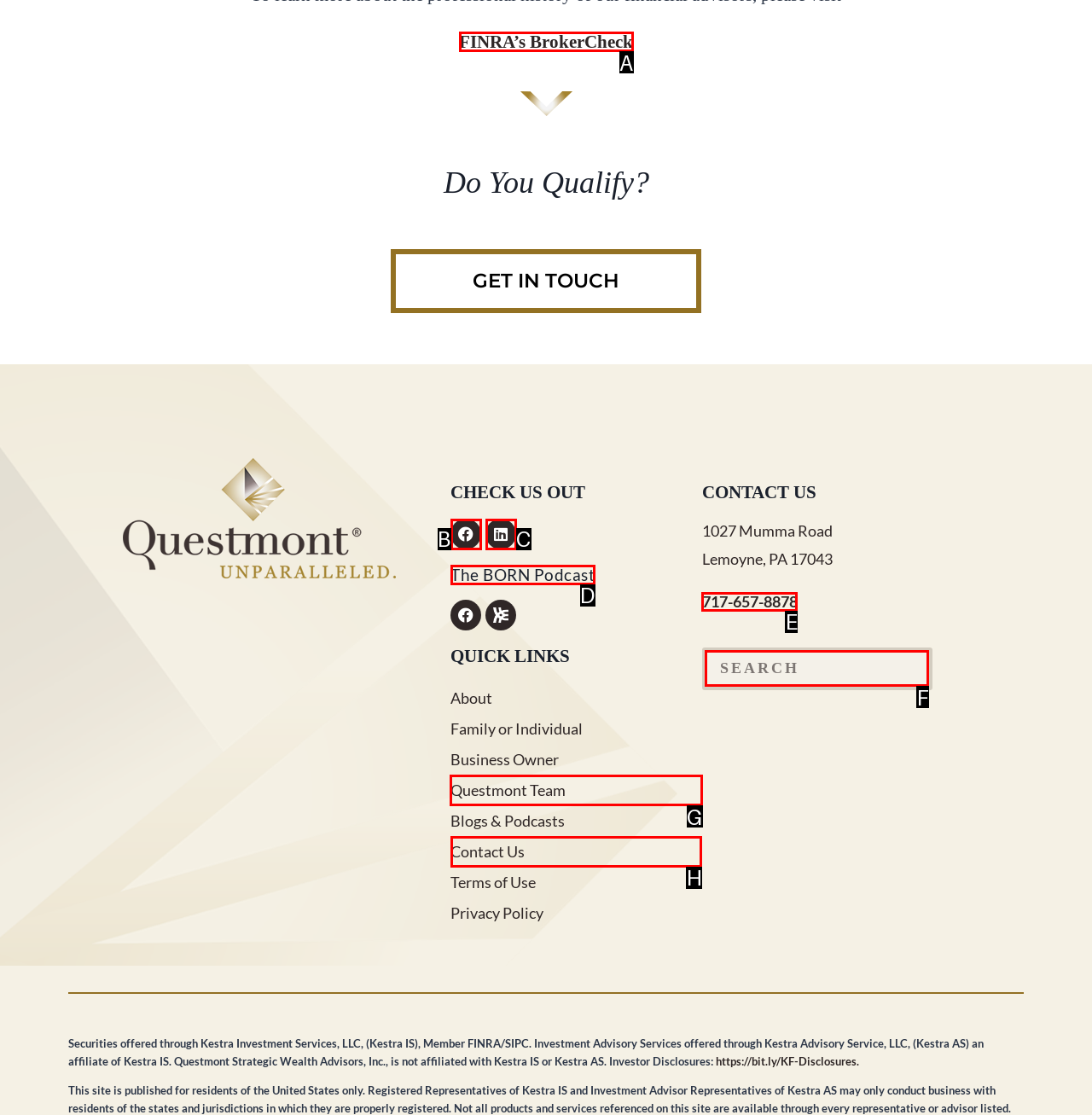Identify which lettered option to click to carry out the task: Read about Questmont Team. Provide the letter as your answer.

G